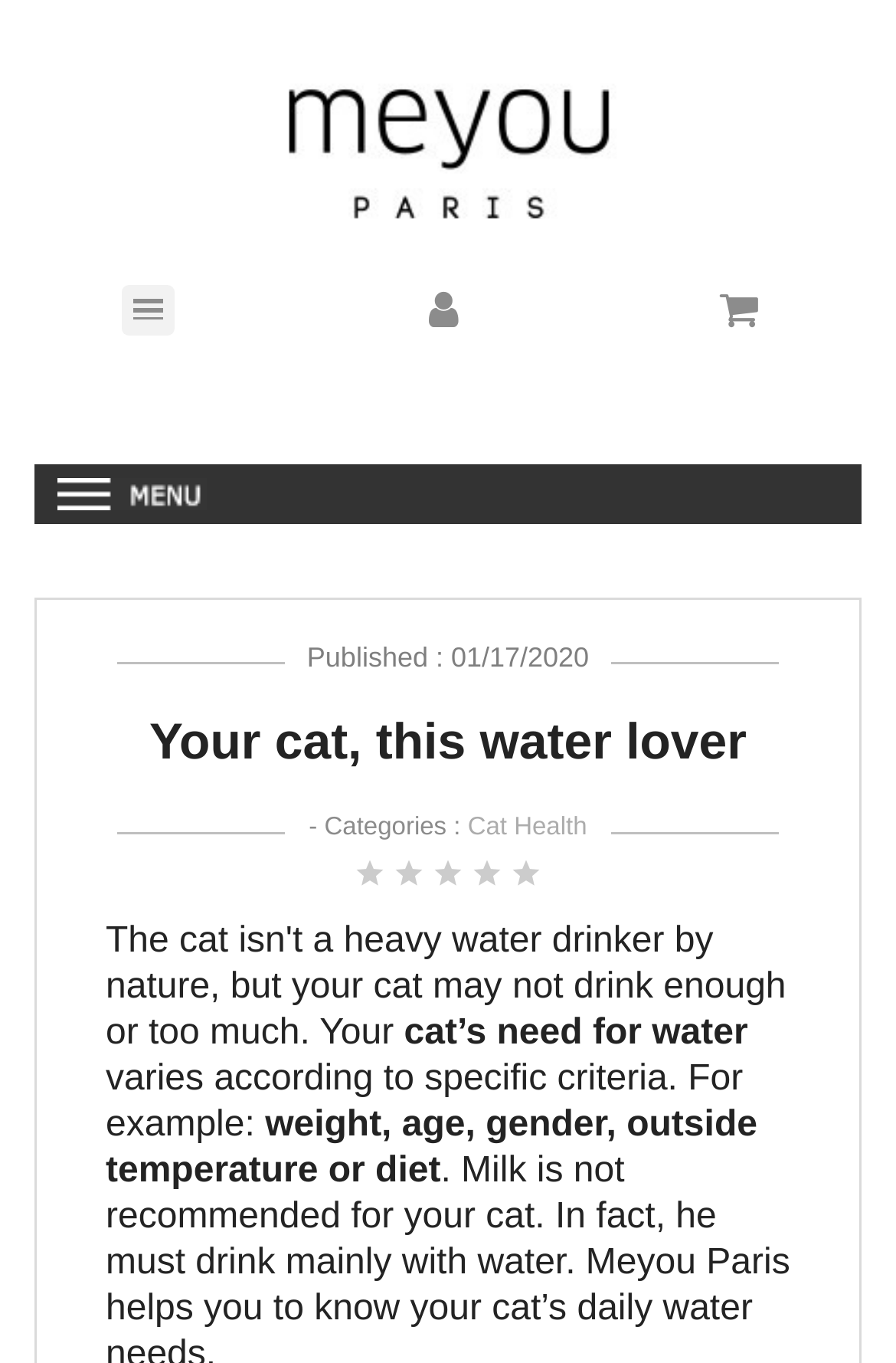Please respond in a single word or phrase: 
What is the topic of the article?

cat's need for water